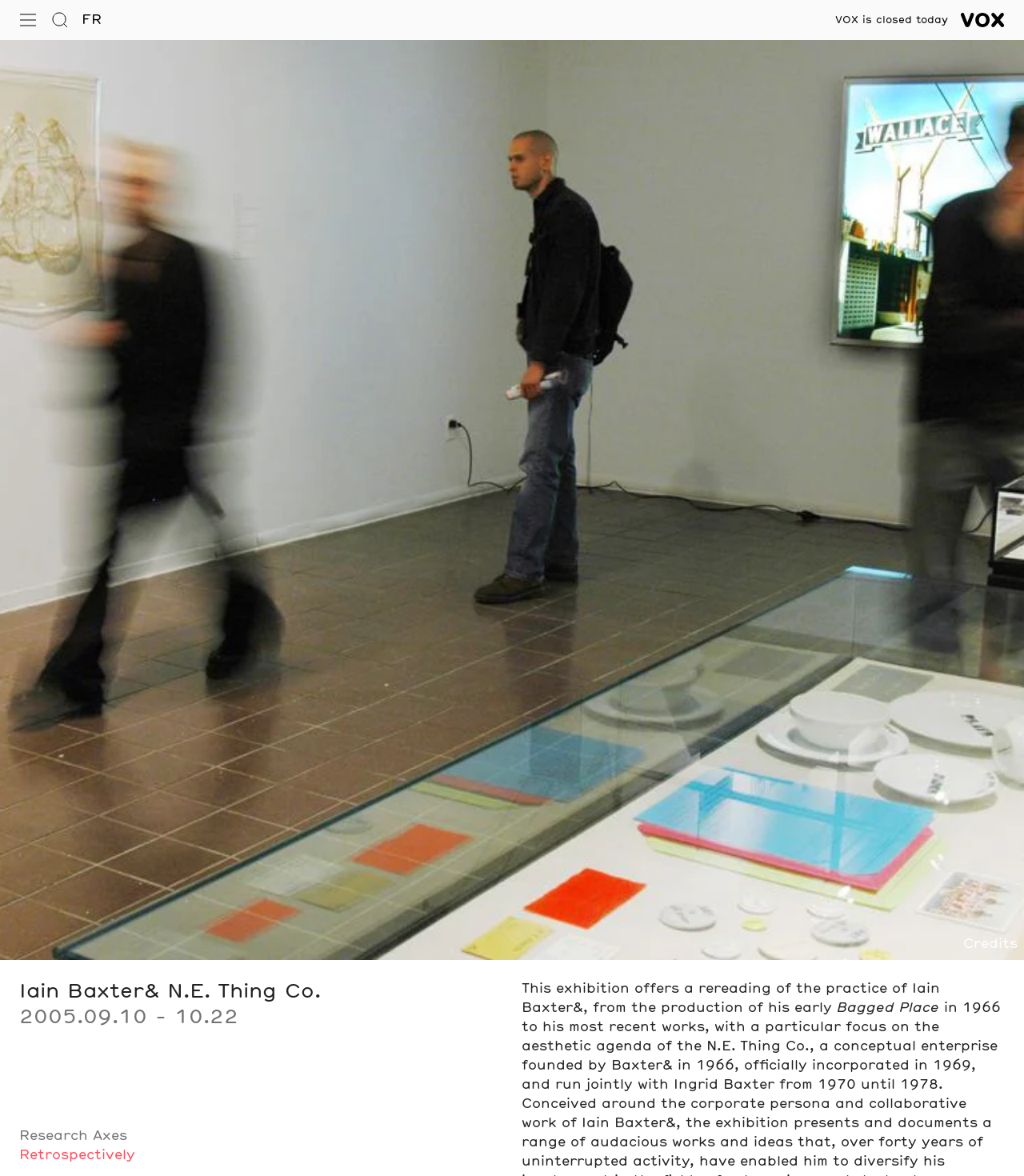Find the bounding box coordinates of the element's region that should be clicked in order to follow the given instruction: "Read about retrospectively". The coordinates should consist of four float numbers between 0 and 1, i.e., [left, top, right, bottom].

[0.019, 0.977, 0.132, 0.988]